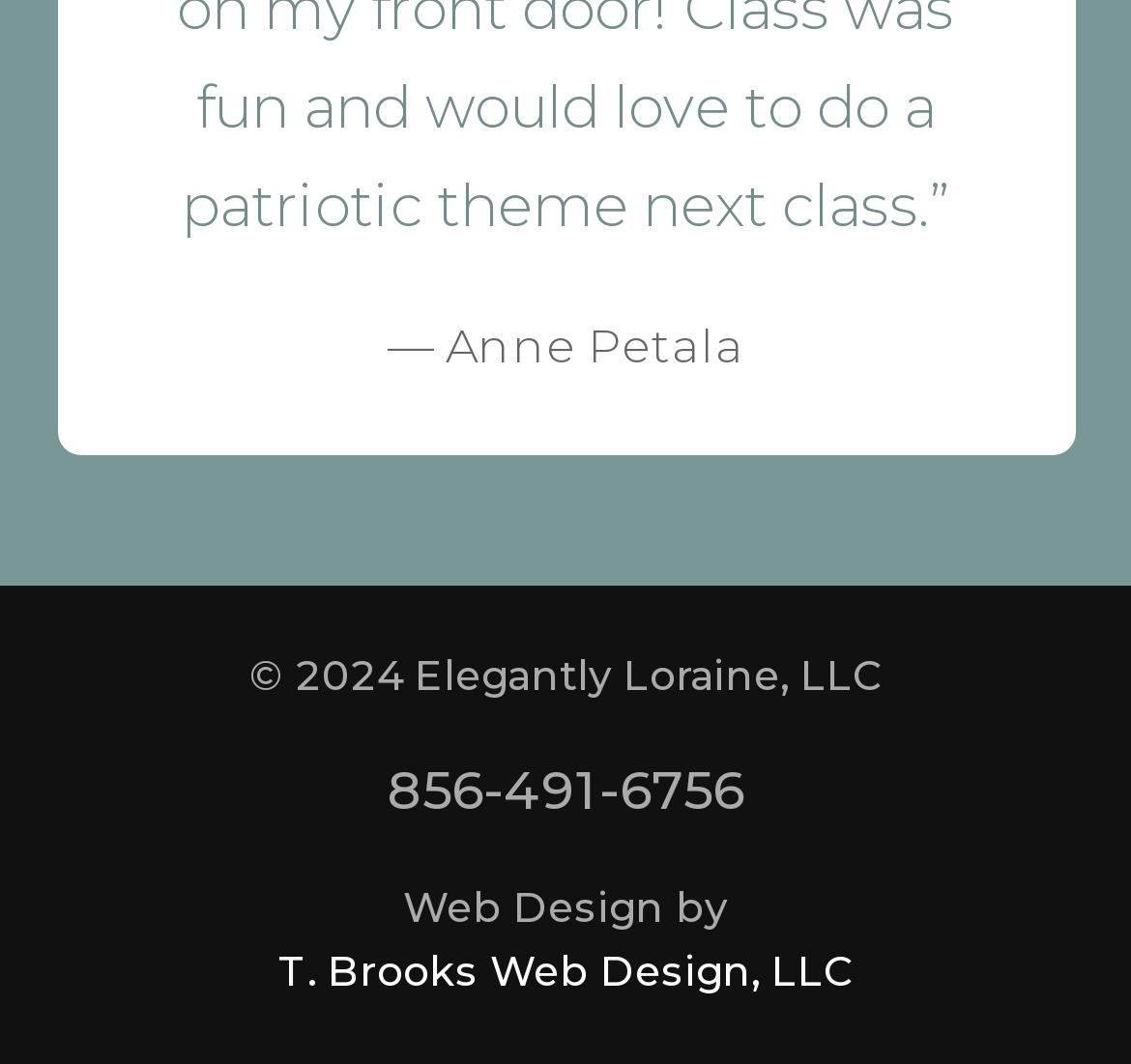Provide a one-word or brief phrase answer to the question:
What is the name of the person quoted?

Anne Petala